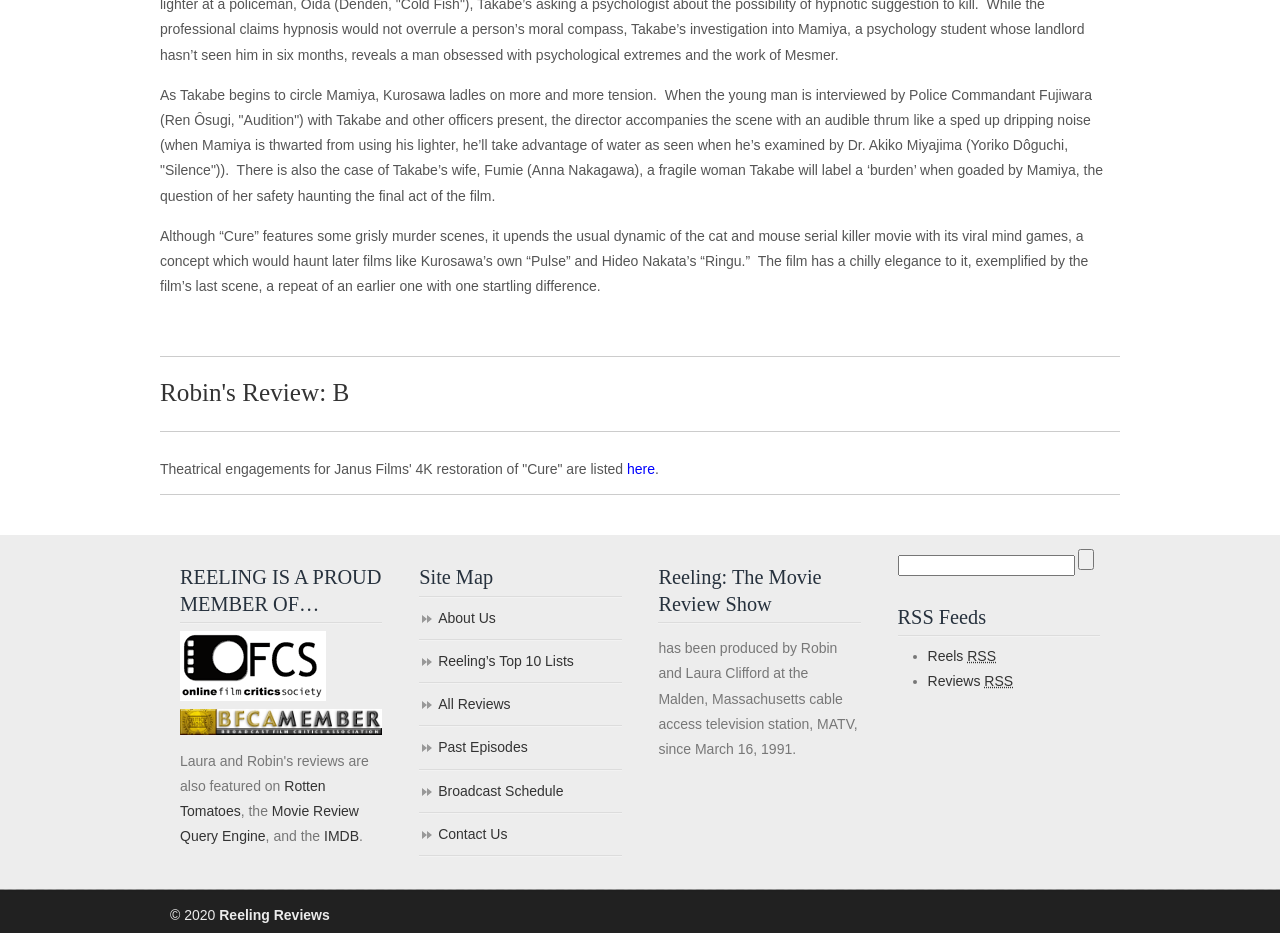What is the name of the TV show mentioned on the webpage?
Kindly offer a detailed explanation using the data available in the image.

The name of the TV show is mentioned in the section 'Reeling: The Movie Review Show' which provides information about the show's production and history.